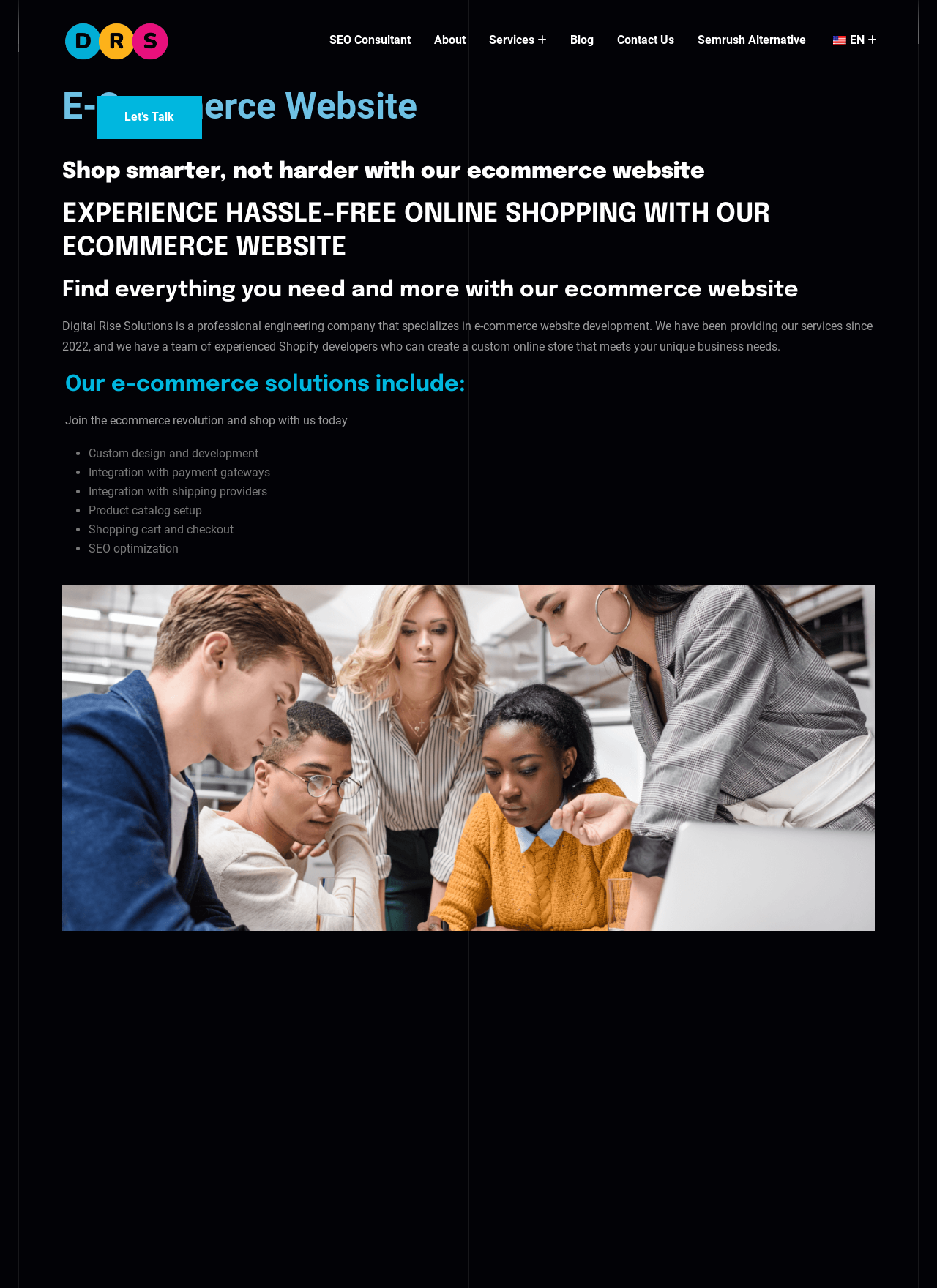Summarize the webpage comprehensively, mentioning all visible components.

The webpage is about Digital Rise Solutions, a premier SEO agency in Tunisia that specializes in e-commerce success. At the top, there is a logo image with a link to the company's homepage. Below the logo, there is a navigation menu with links to various pages, including "SEO Consultant", "About", "Services", "Blog", "Contact Us", and "Semrush Alternative". The menu is followed by a language selection link with a flag icon.

The main content of the page is divided into sections. The first section has a heading "E-Commerce Website" and describes the benefits of using Digital Rise Solutions for e-commerce website development. There are three subheadings that highlight the features of their e-commerce website, including hassle-free online shopping, finding everything needed, and more.

Below the headings, there is a paragraph of text that explains the company's services, including e-commerce website development and custom online store creation. The text is followed by a heading "Our e-commerce solutions include:" and a list of bullet points that detail the services offered, such as custom design and development, integration with payment gateways, and SEO optimization.

On the right side of the page, there is a large image that takes up most of the vertical space, likely an illustration of data analytics services. Overall, the webpage has a clean and organized layout, with clear headings and concise text that effectively communicates the company's services and expertise.